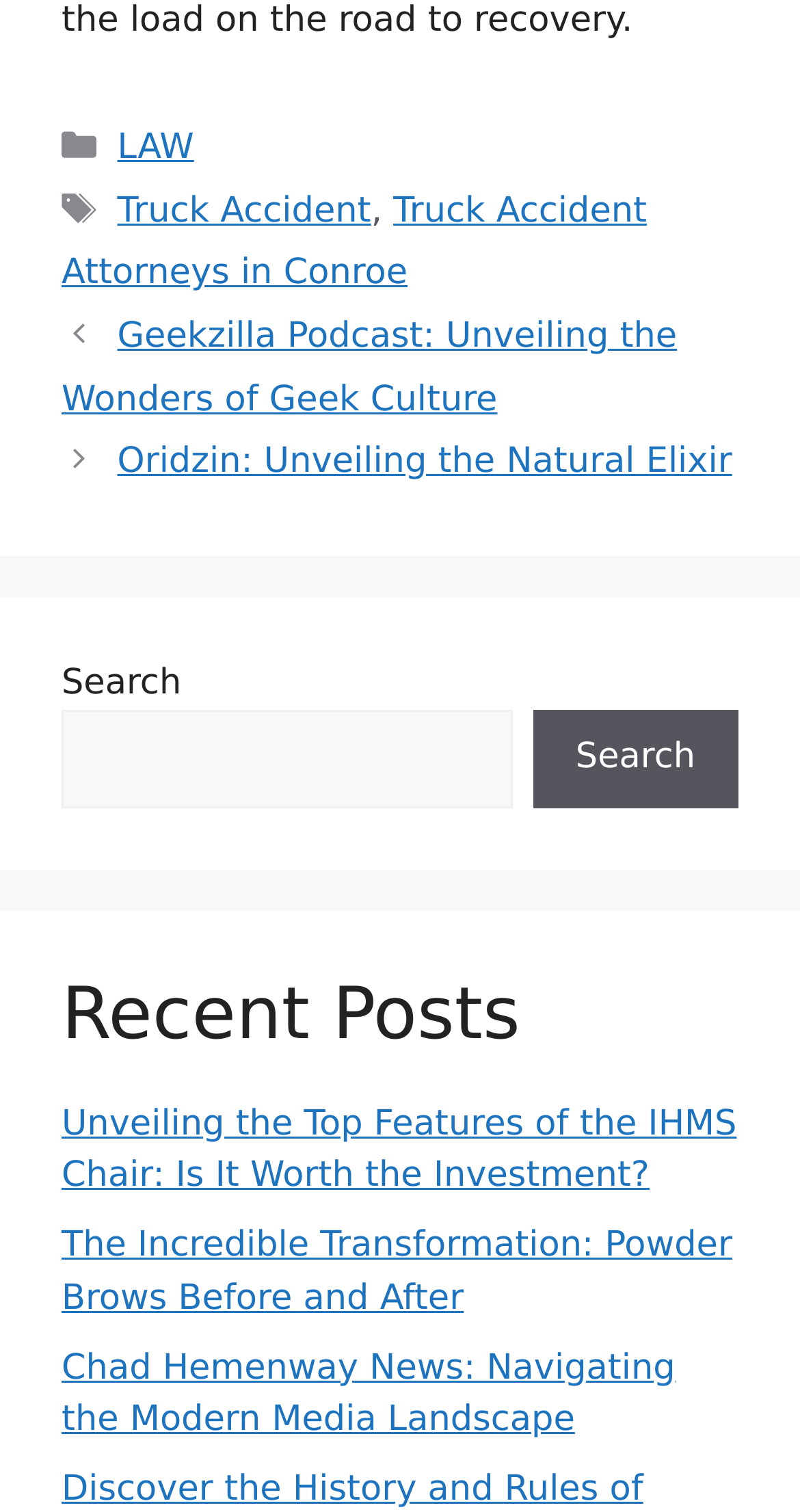Can you pinpoint the bounding box coordinates for the clickable element required for this instruction: "Click 'Posts'"? The coordinates should be four float numbers between 0 and 1, i.e., [left, top, right, bottom].

[0.077, 0.202, 0.923, 0.327]